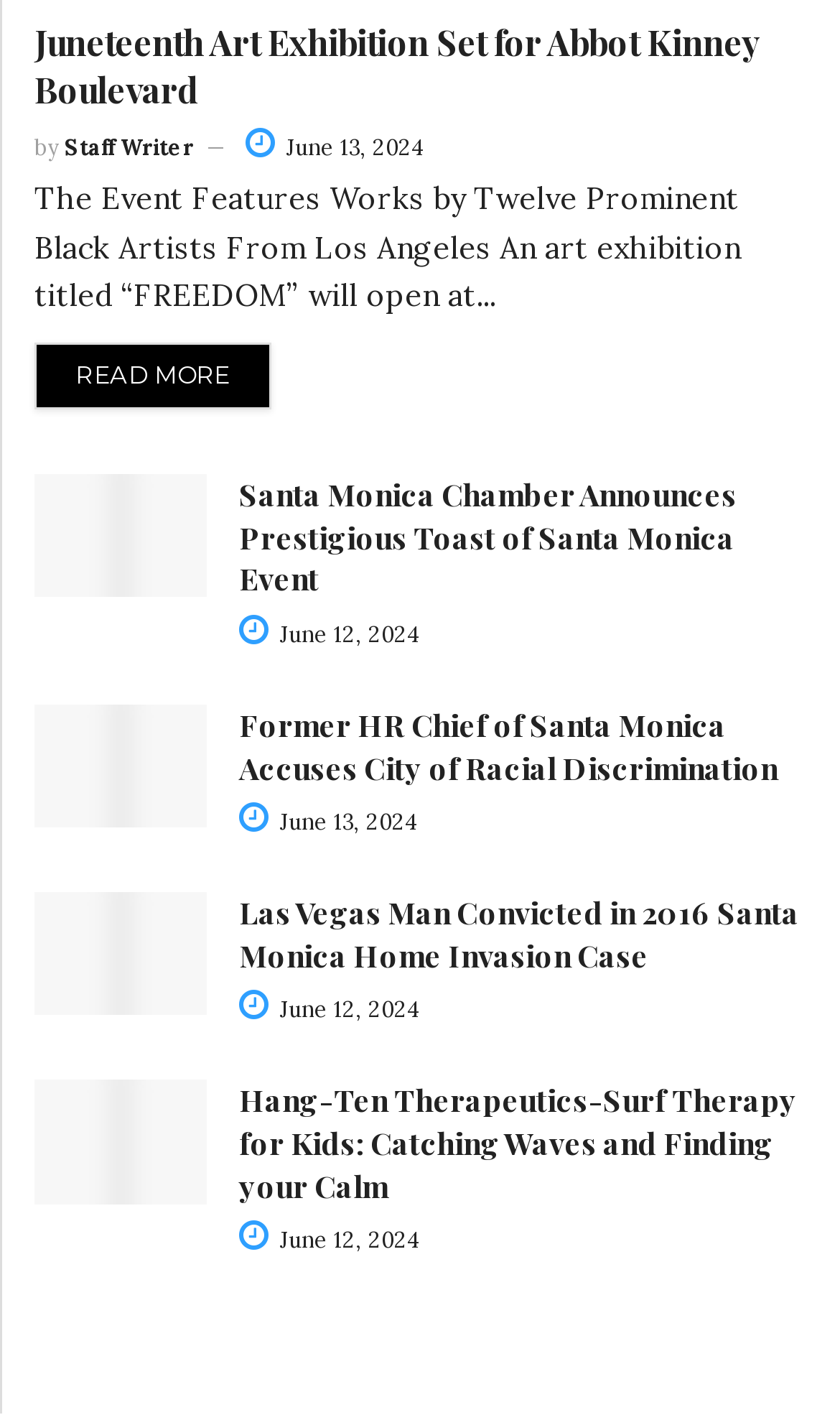Determine the bounding box coordinates of the region that needs to be clicked to achieve the task: "View the Santa Monica Chamber event article".

[0.041, 0.334, 0.246, 0.421]